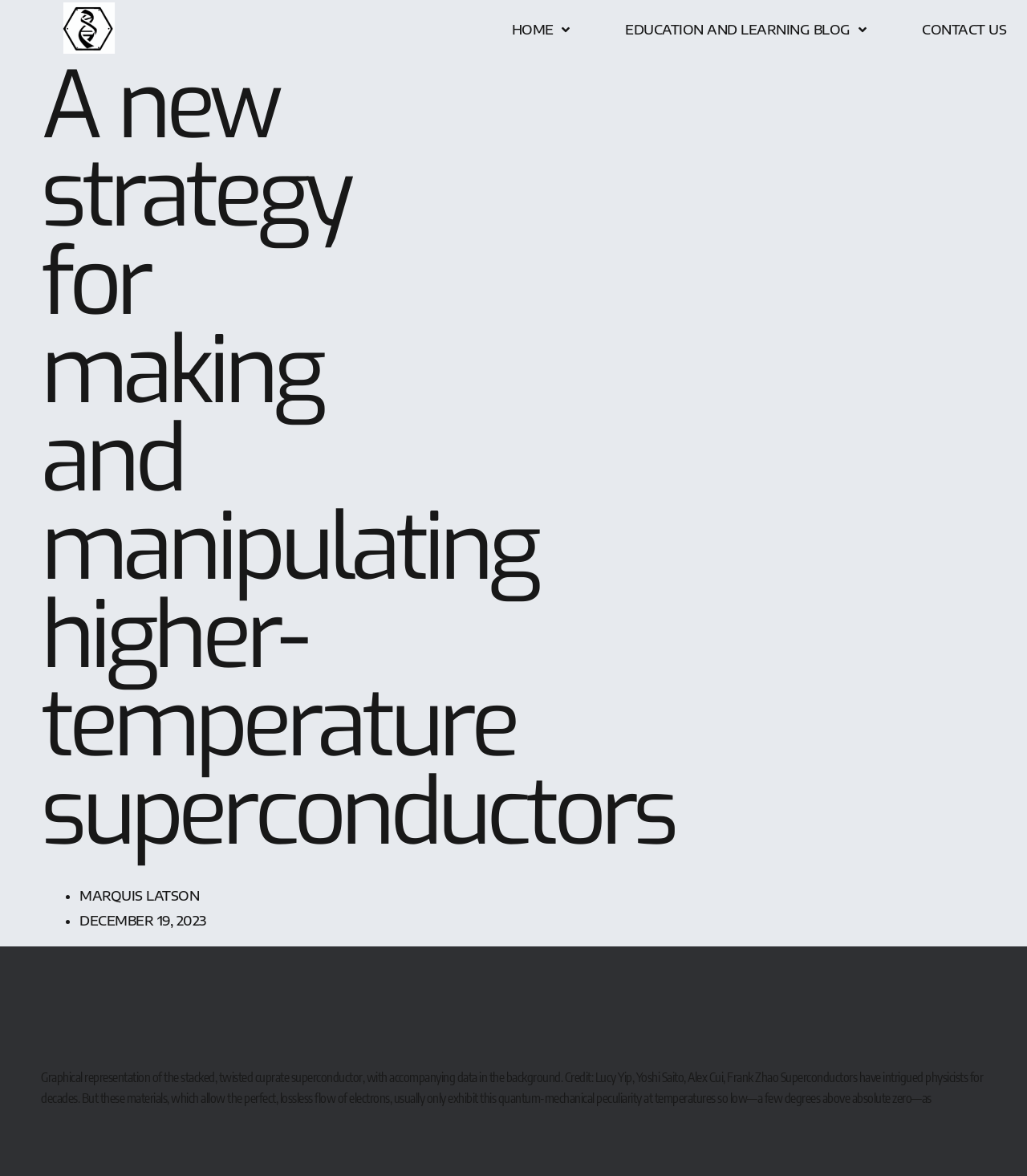Respond with a single word or phrase for the following question: 
What is the topic of the article?

superconductors